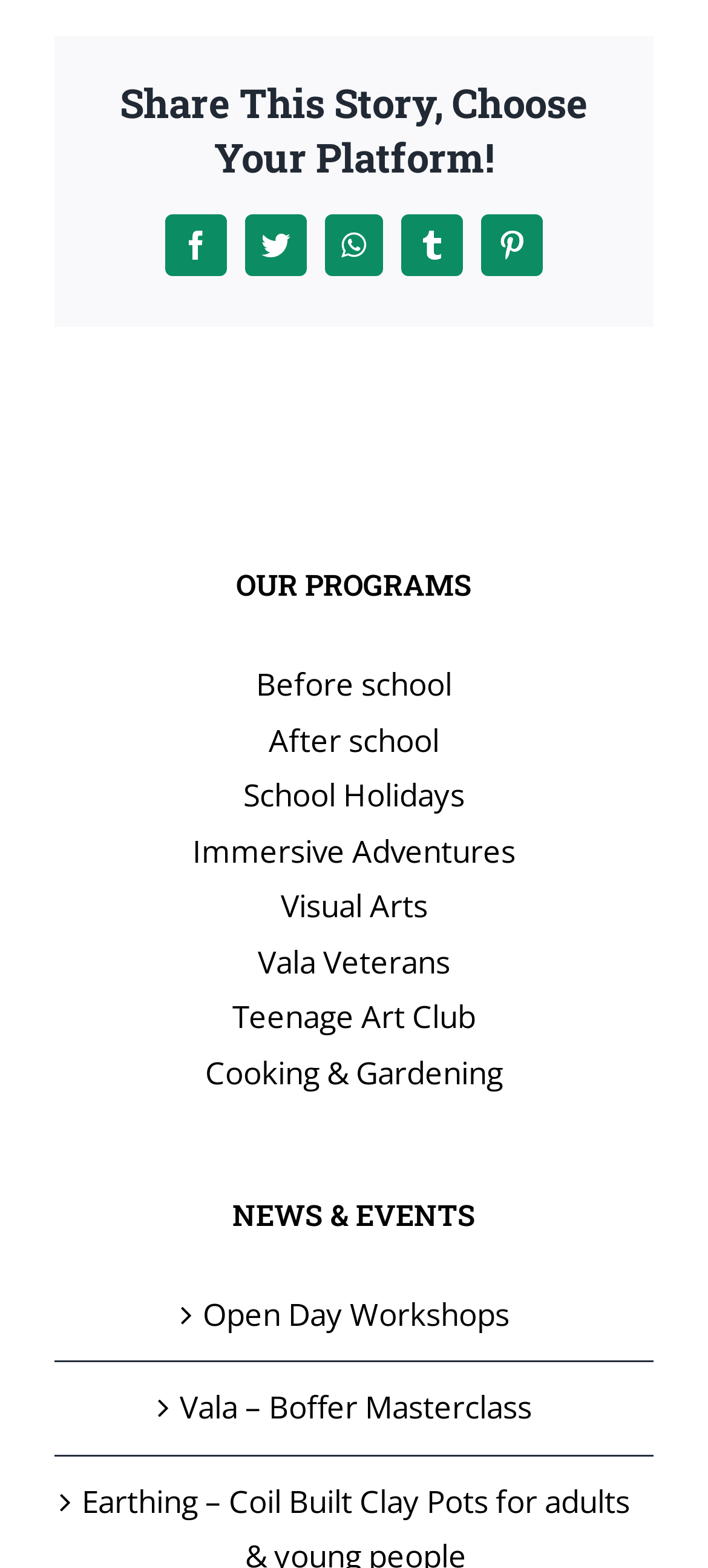What is the first program listed under 'OUR PROGRAMS'?
Look at the screenshot and provide an in-depth answer.

I looked at the links under the 'OUR PROGRAMS' heading and found that the first link is 'Before school', which is a program offered by the organization.